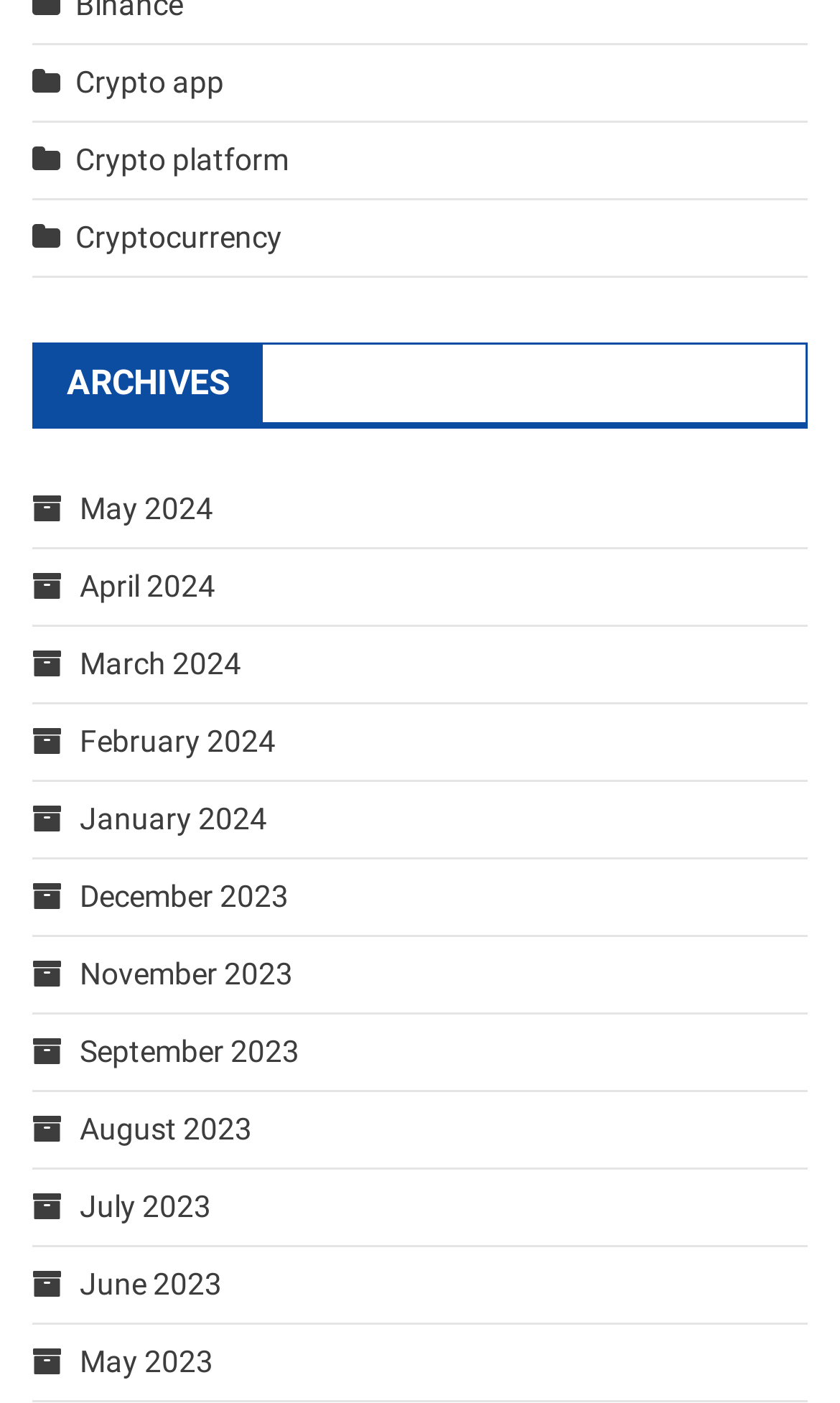How many archive links are there?
Provide an in-depth and detailed answer to the question.

I counted the number of links under the 'ARCHIVES' heading, and there are 12 links, each representing a month from May 2024 to June 2023.